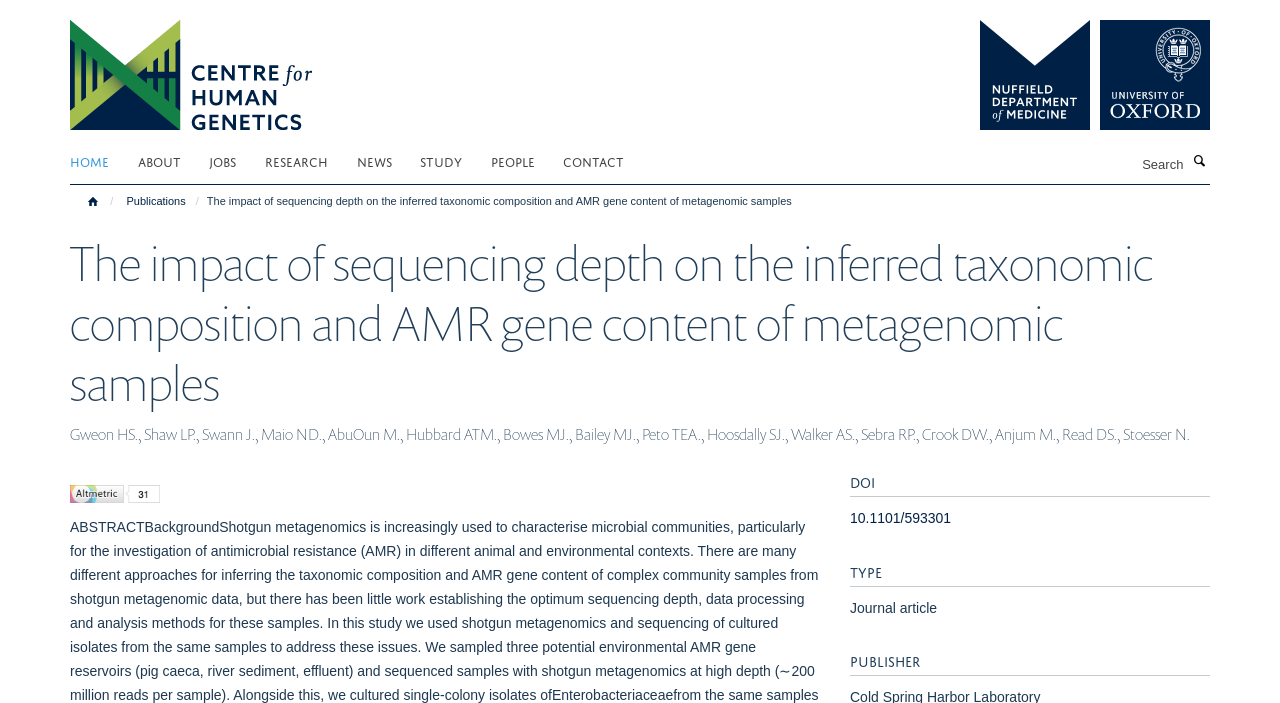Please identify the bounding box coordinates of the clickable area that will allow you to execute the instruction: "View Market Summary".

None